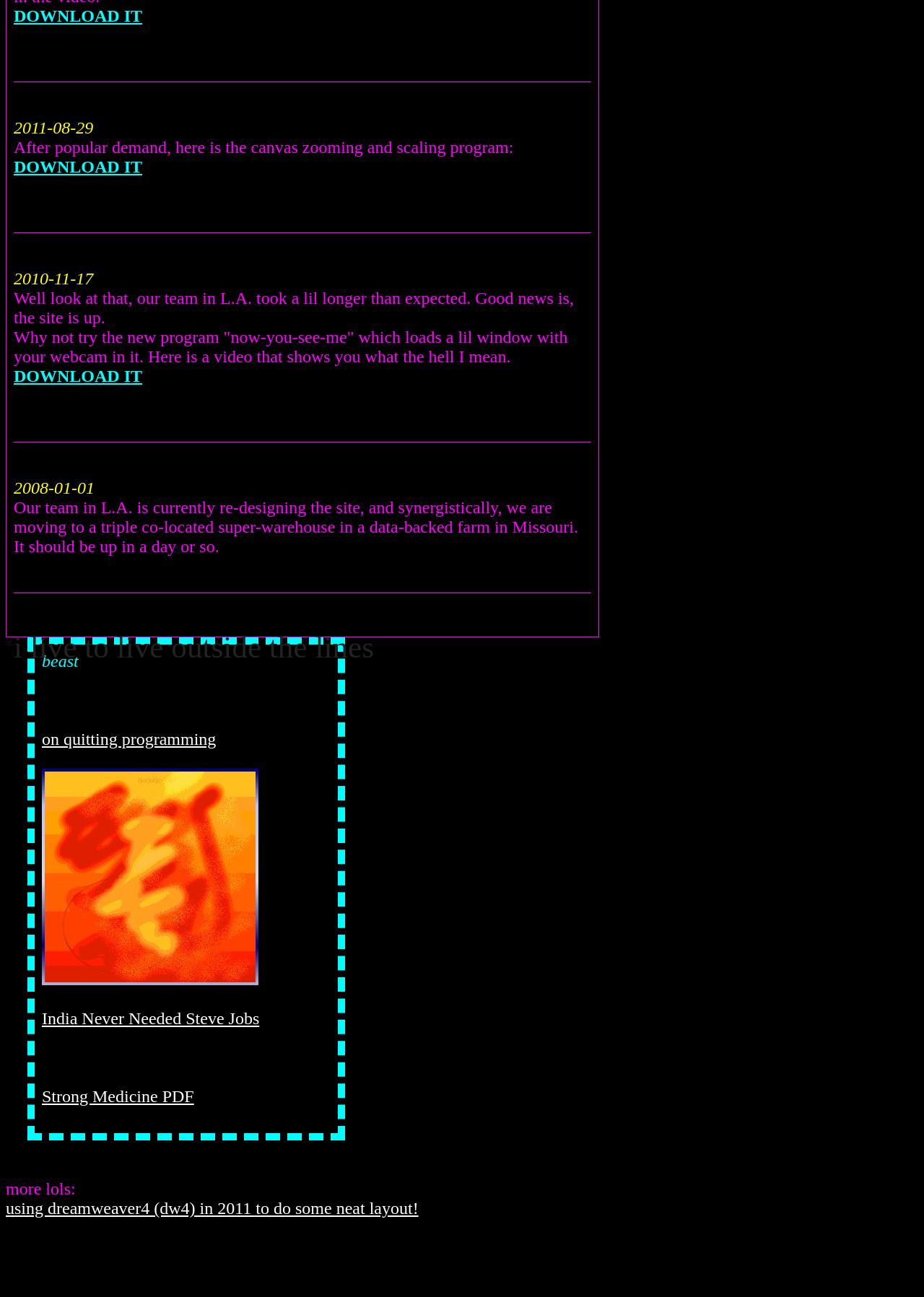What is the date mentioned at the top?
Give a single word or phrase answer based on the content of the image.

2011-08-29